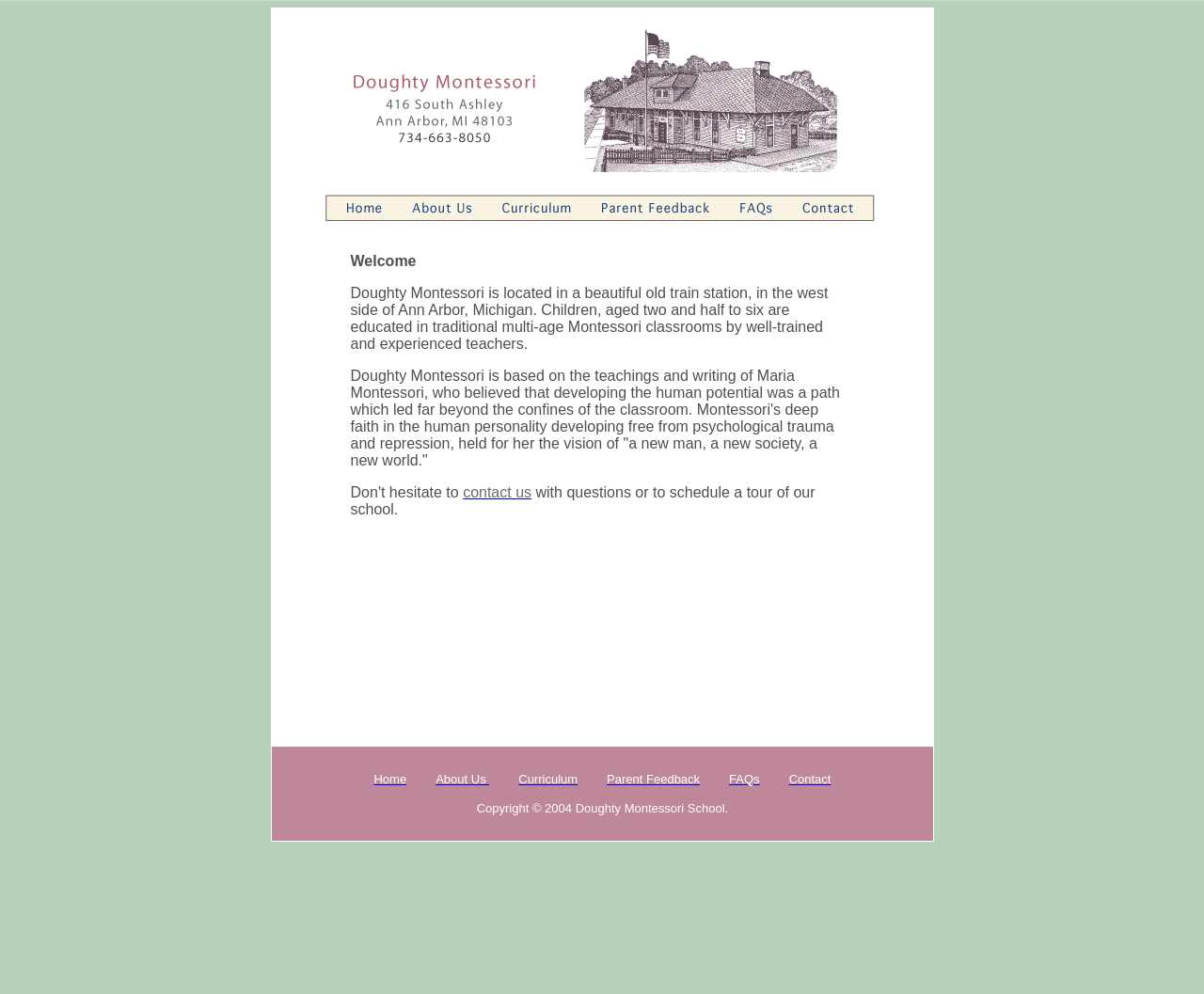What is the copyright year of the webpage?
Refer to the image and provide a detailed answer to the question.

The webpage footer contains the text 'Copyright © 2004 Doughty Montessori School', which indicates that the copyright year of the webpage is 2004.